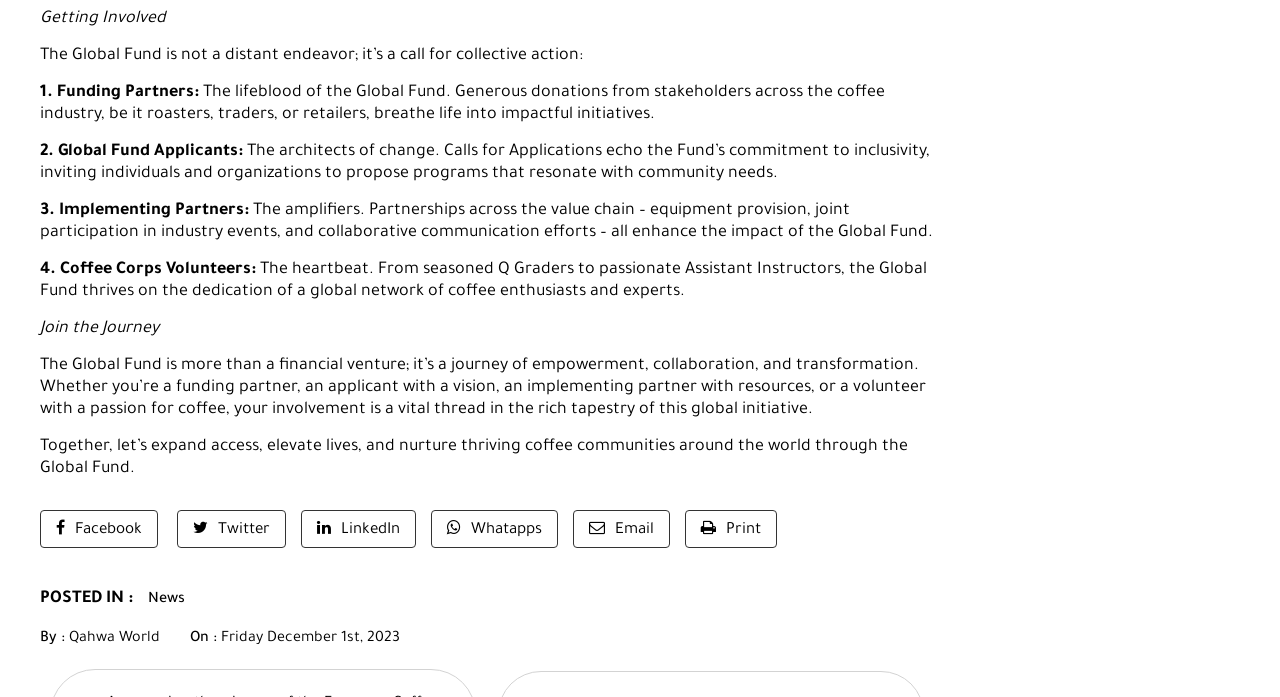Provide the bounding box coordinates for the area that should be clicked to complete the instruction: "Click on Qahwa World".

[0.054, 0.904, 0.125, 0.931]